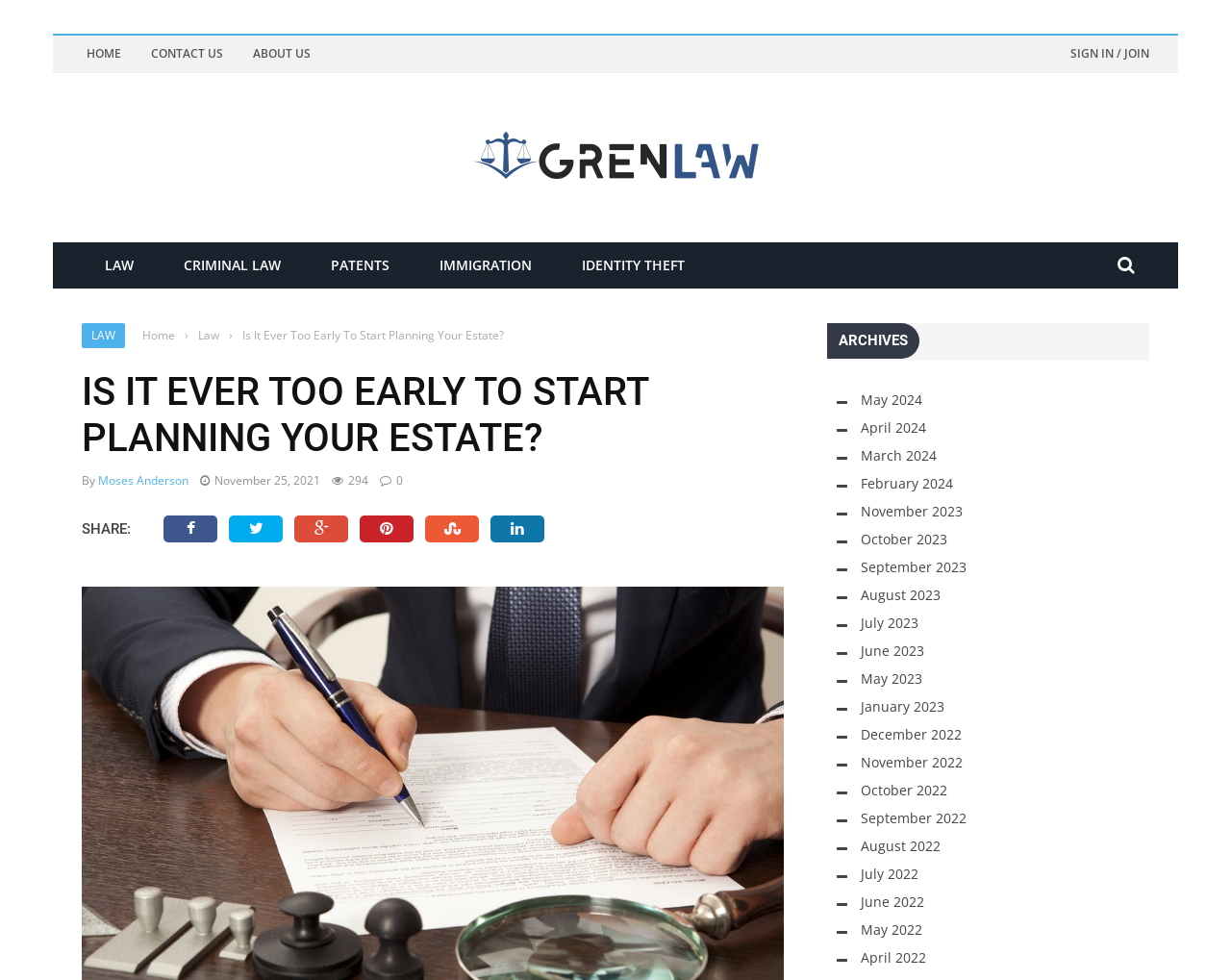Give a one-word or phrase response to the following question: What is the purpose of the links at the top of the page?

Navigation